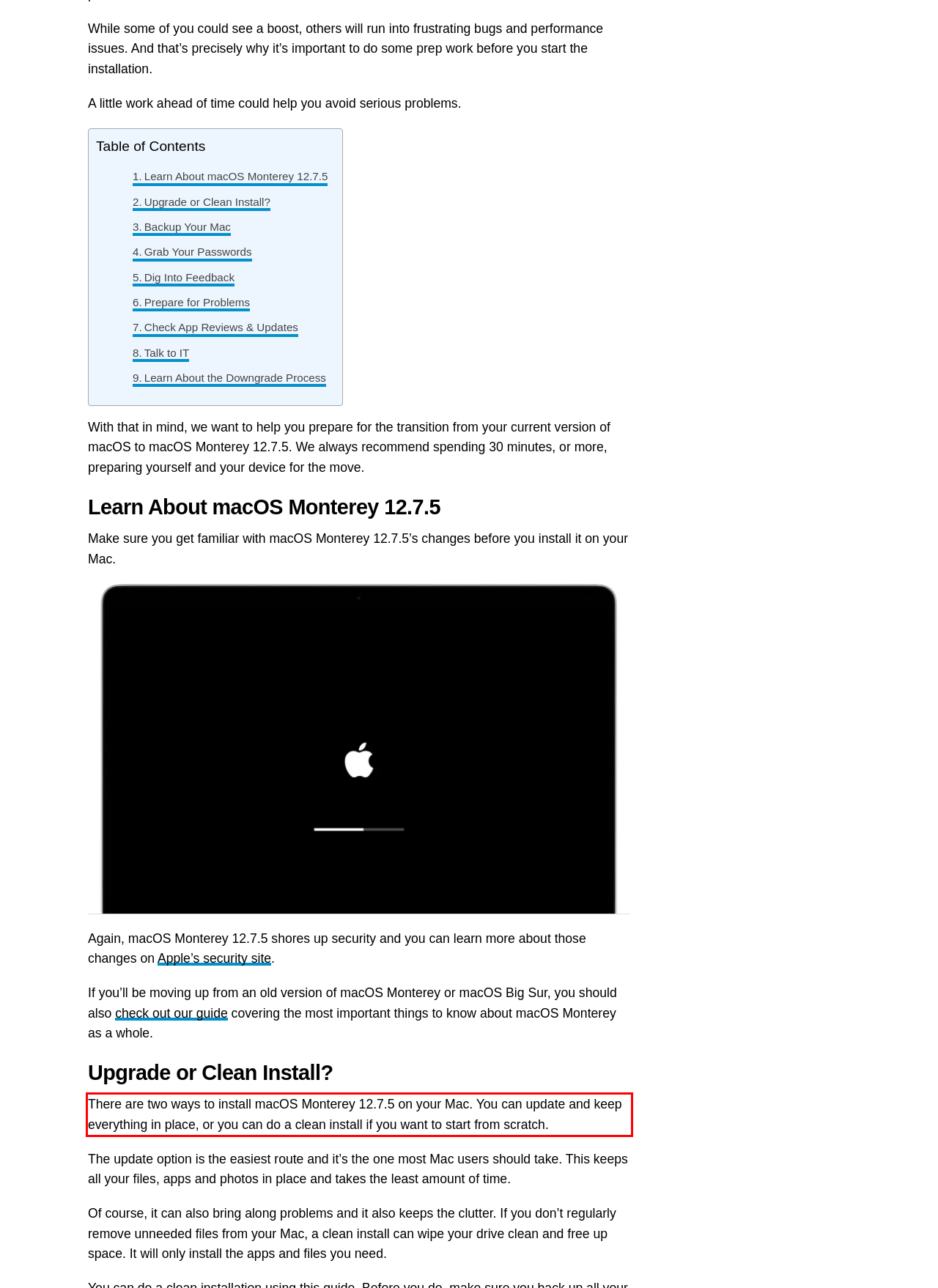From the screenshot of the webpage, locate the red bounding box and extract the text contained within that area.

There are two ways to install macOS Monterey 12.7.5 on your Mac. You can update and keep everything in place, or you can do a clean install if you want to start from scratch.